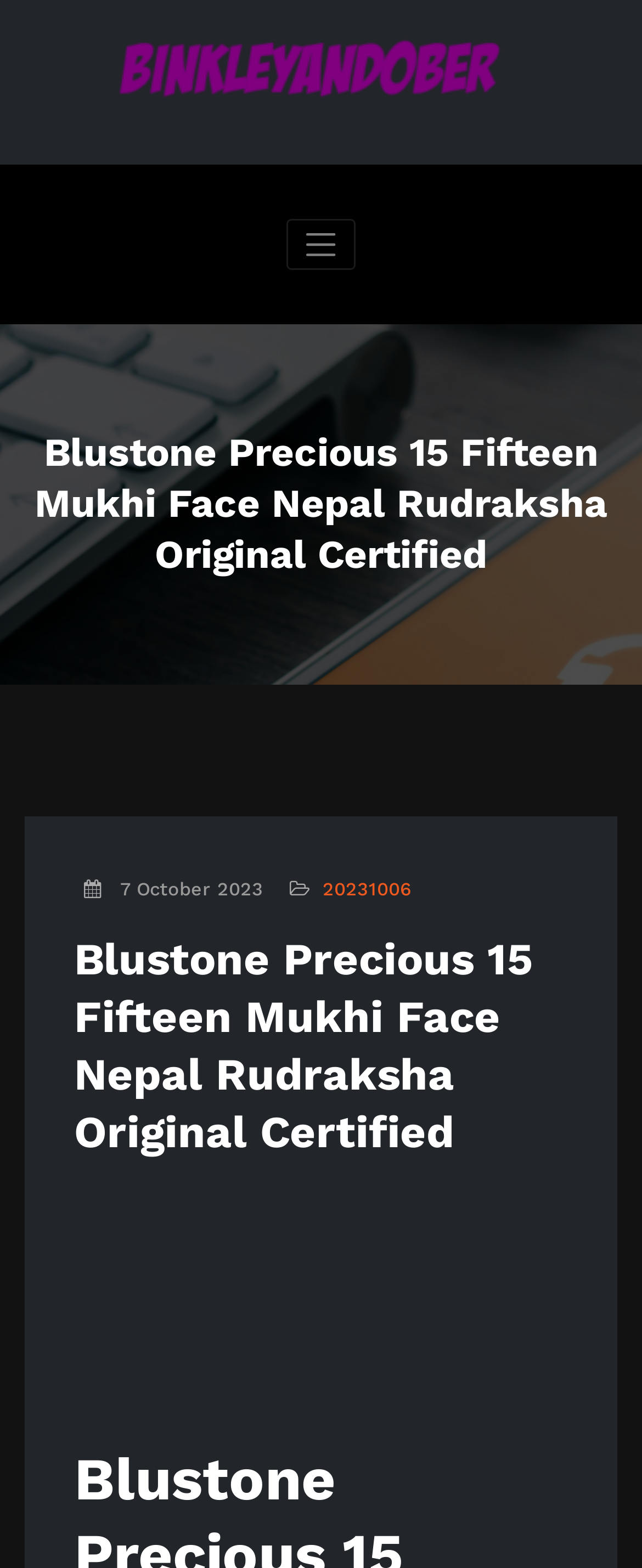Using the element description provided, determine the bounding box coordinates in the format (top-left x, top-left y, bottom-right x, bottom-right y). Ensure that all values are floating point numbers between 0 and 1. Element description: 7 October 2023

[0.187, 0.561, 0.41, 0.576]